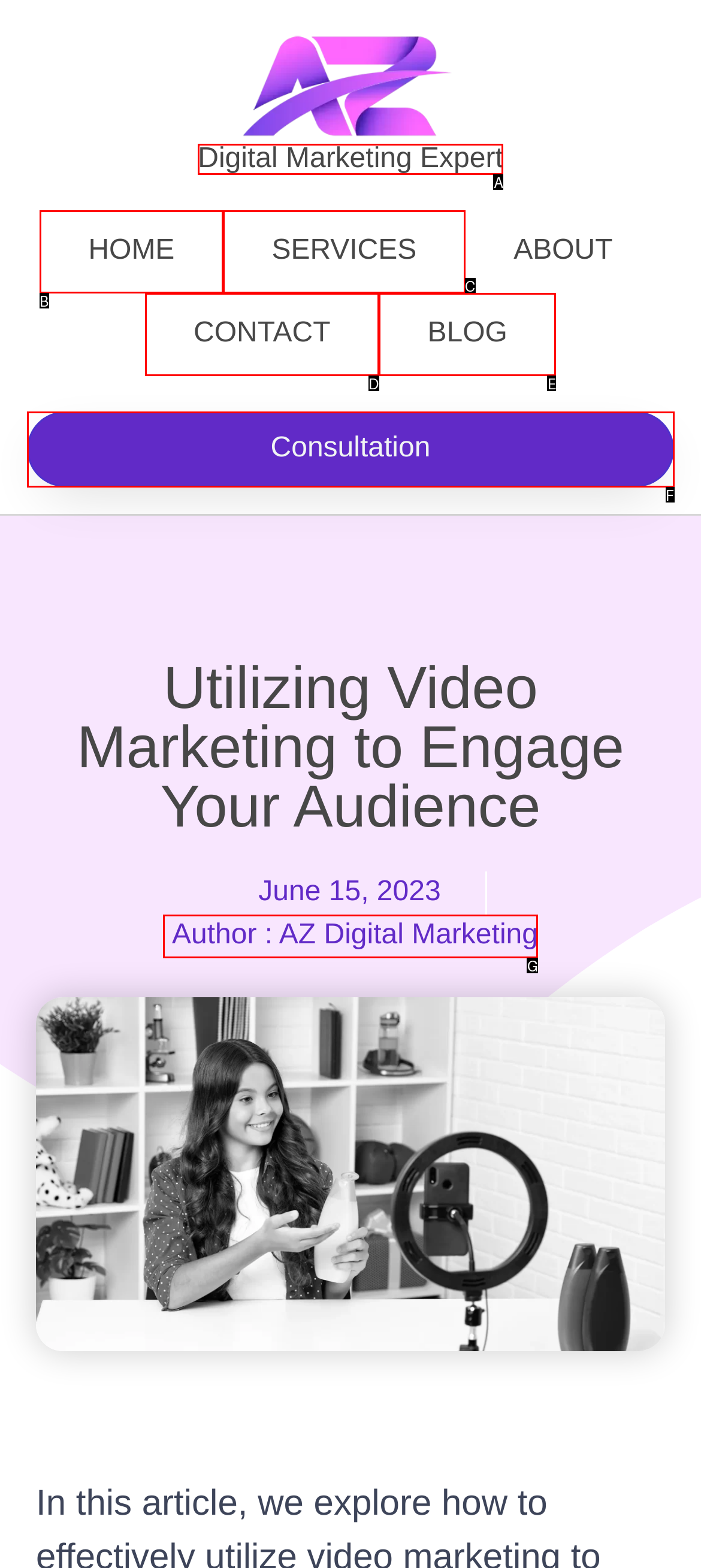Identify the HTML element that corresponds to the description: Digital Marketing Expert Provide the letter of the matching option directly from the choices.

A